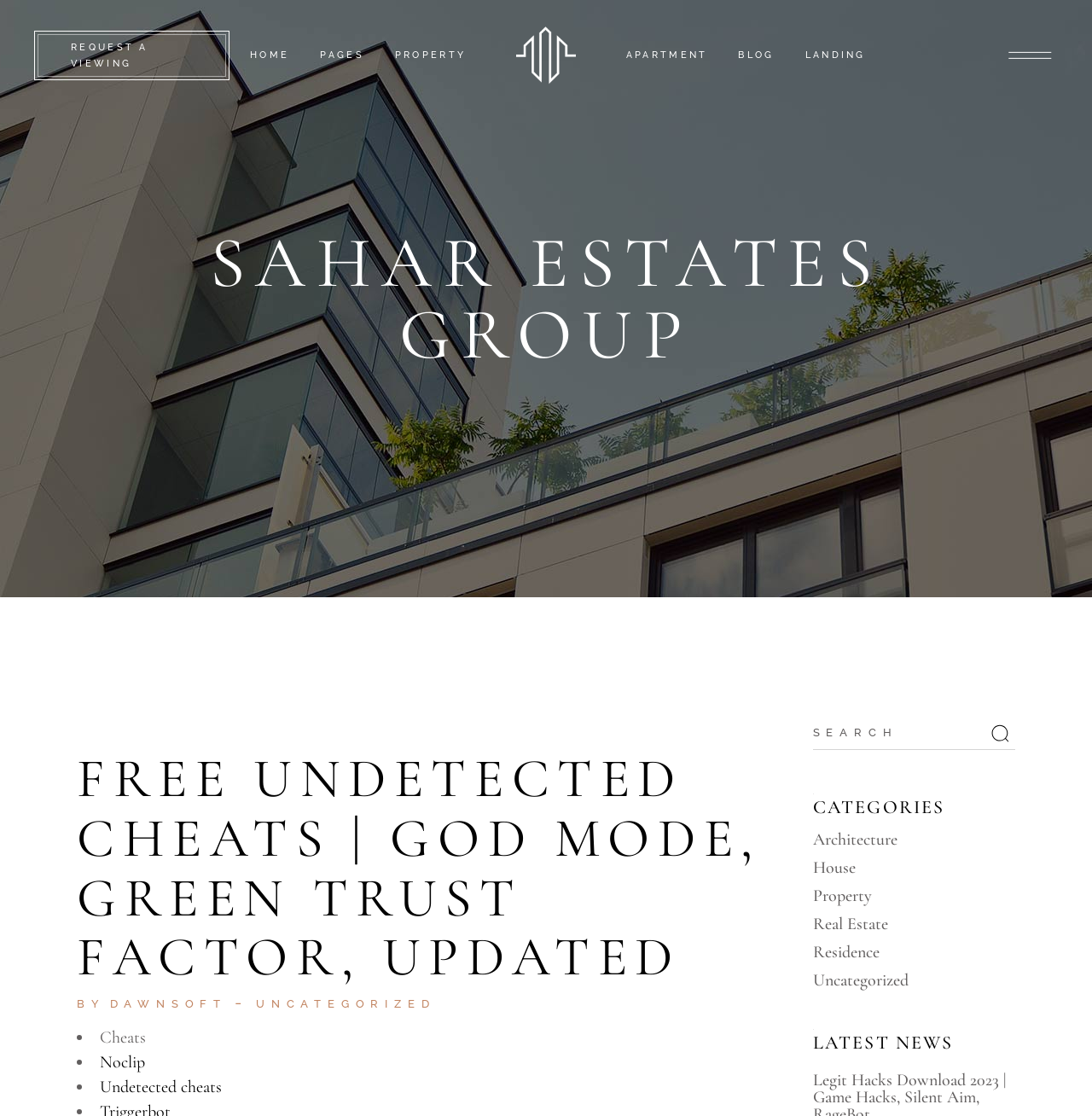What is the name of the estate group?
Based on the content of the image, thoroughly explain and answer the question.

I found the answer by looking at the heading element with the text 'SAHAR ESTATES GROUP' which is located at the top of the webpage.